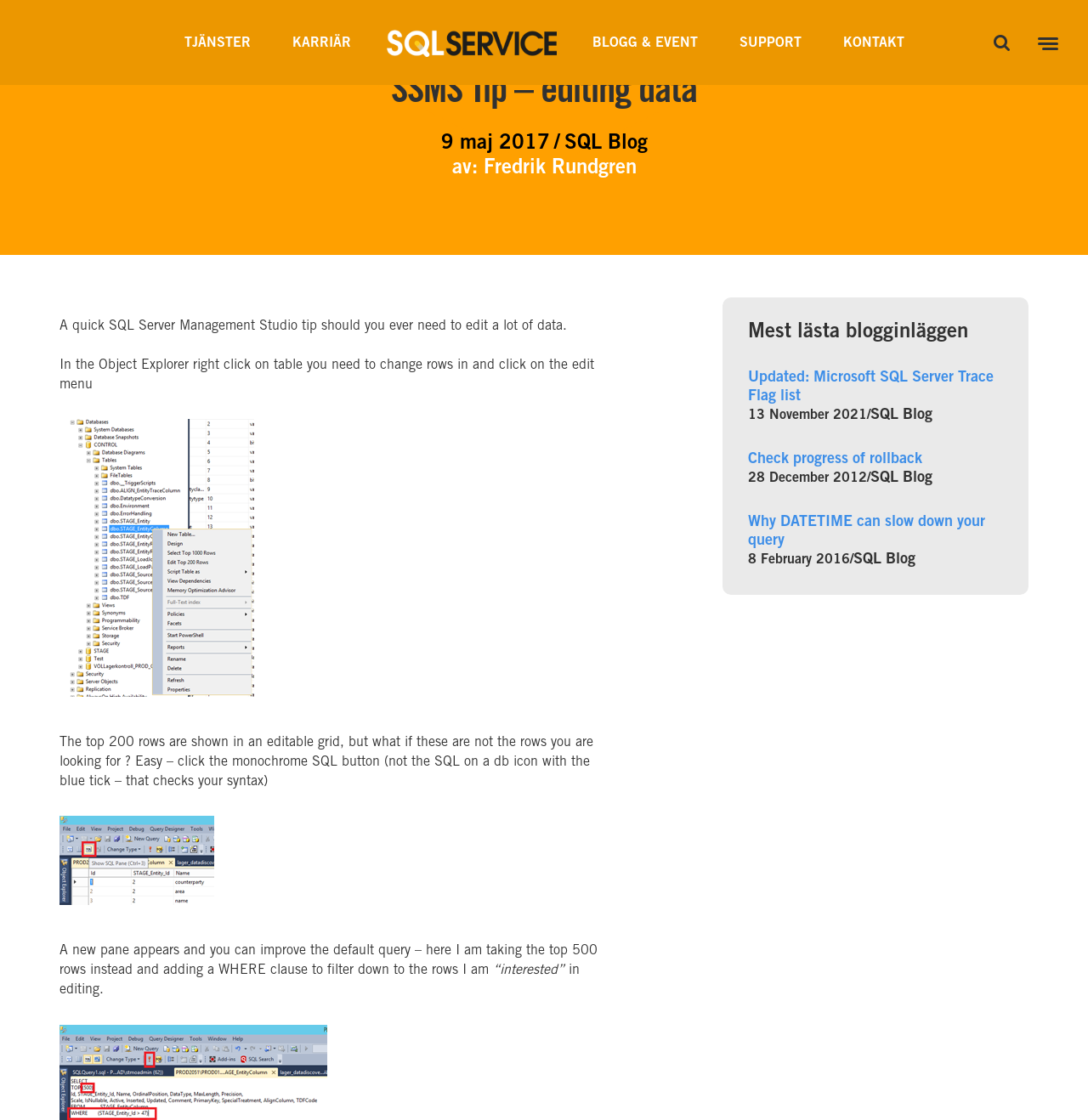What is the title of the latest blog post?
Please look at the screenshot and answer in one word or a short phrase.

Updated: Microsoft SQL Server Trace Flag list